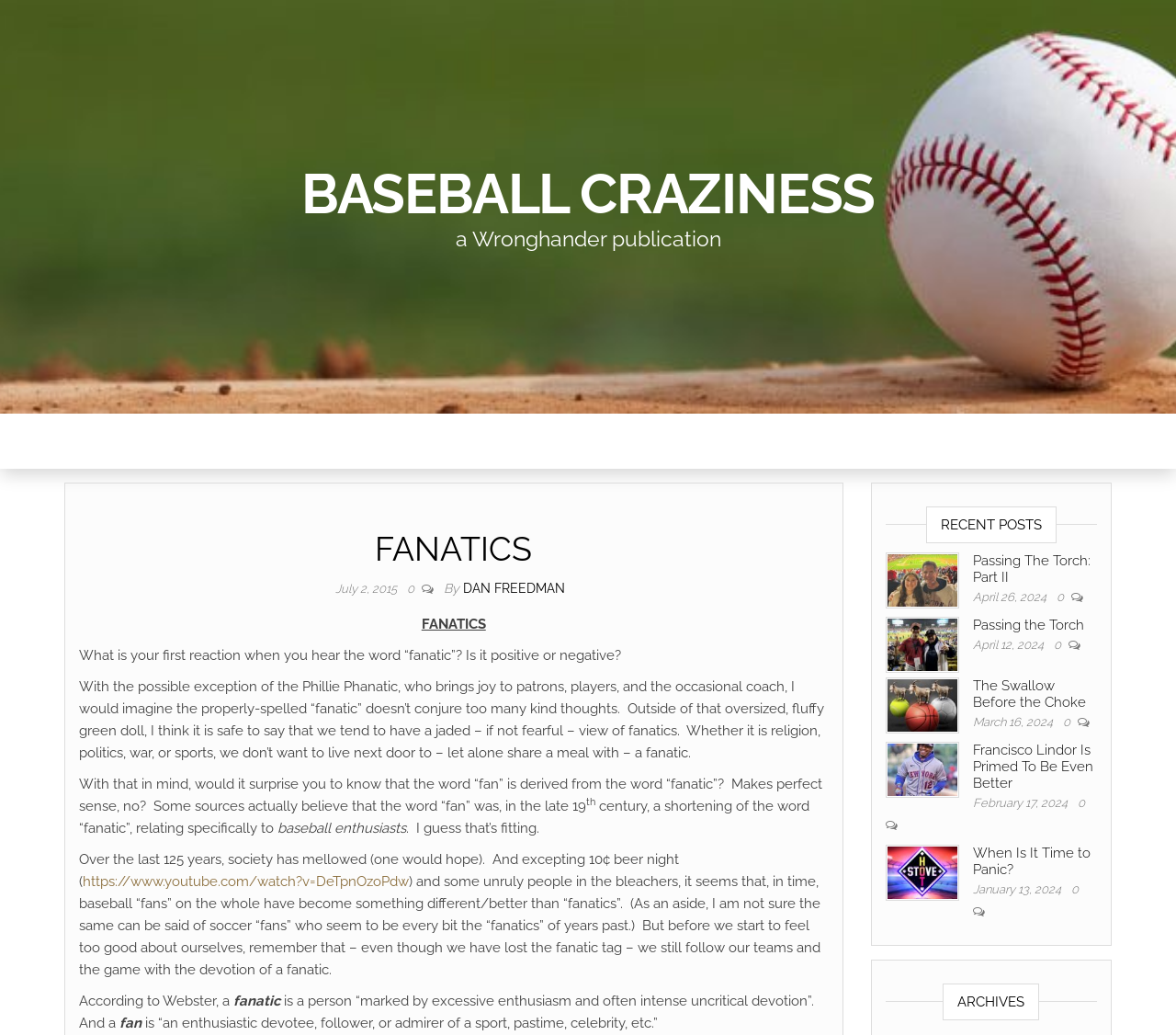What is the name of the publication?
Provide a short answer using one word or a brief phrase based on the image.

Wronghander